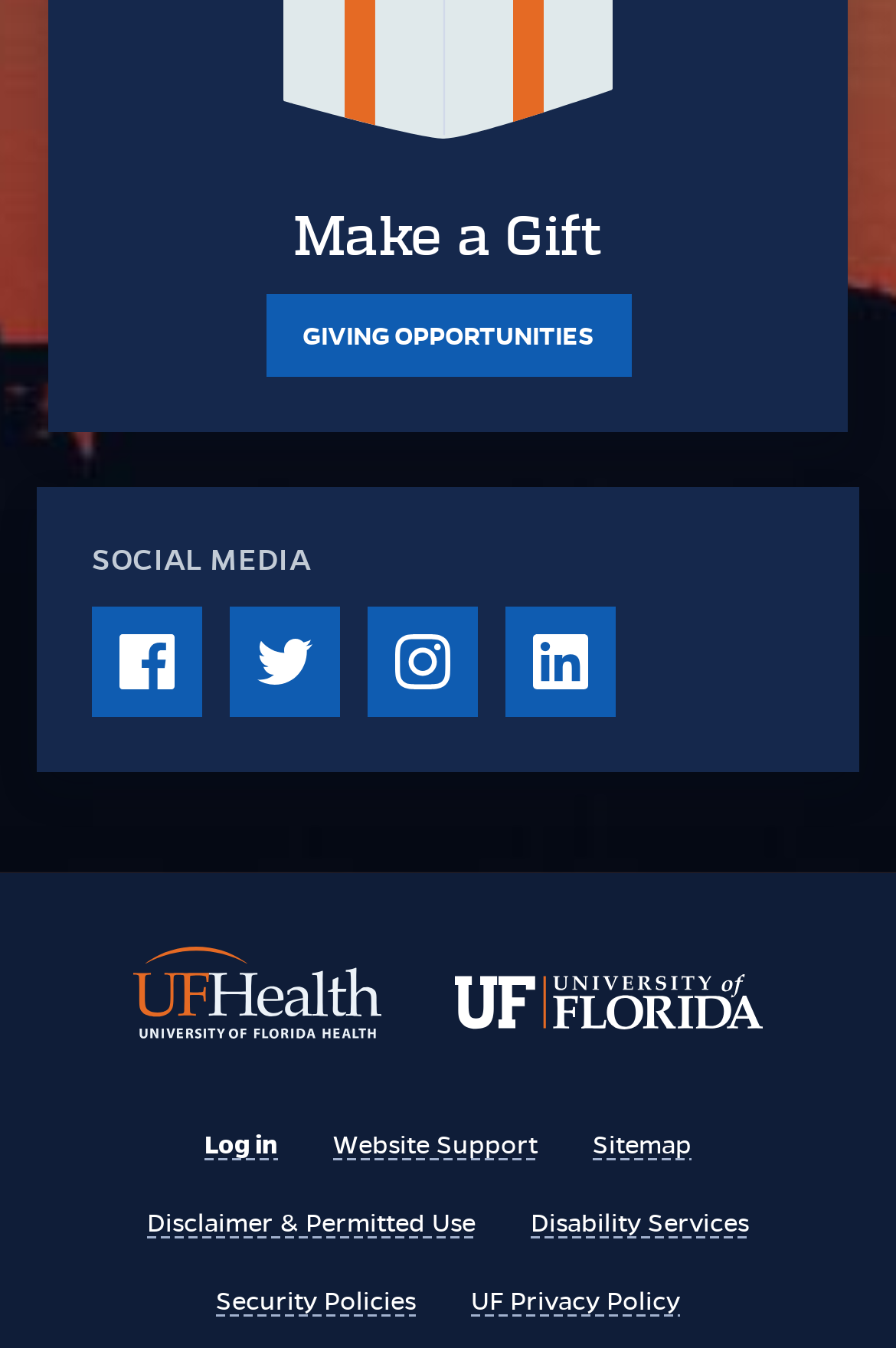Show the bounding box coordinates of the region that should be clicked to follow the instruction: "Open 'Facebook'."

[0.103, 0.451, 0.226, 0.532]